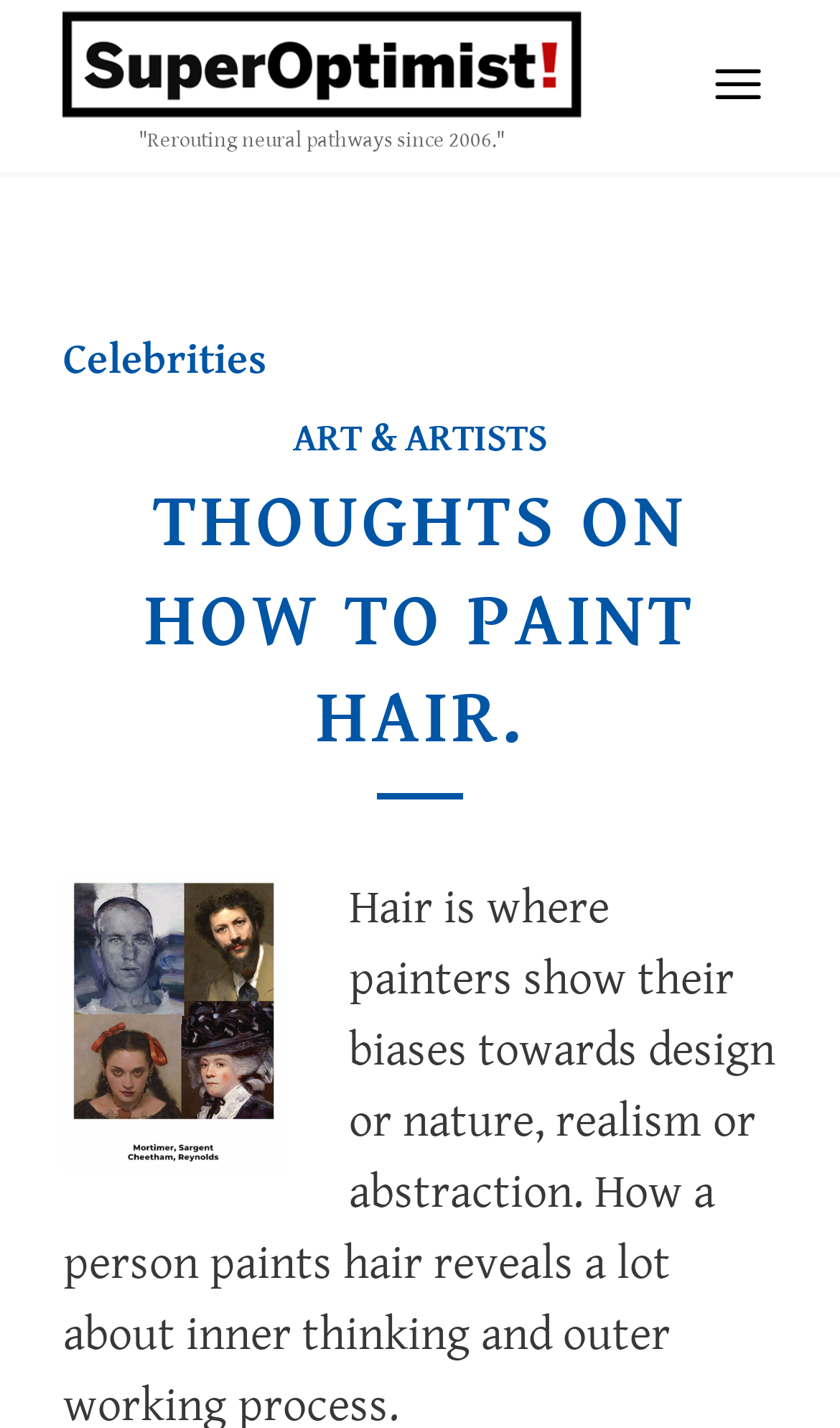What is the topic of the article 'THOUGHTS ON HOW TO PAINT HAIR'?
From the image, respond using a single word or phrase.

Painting hair